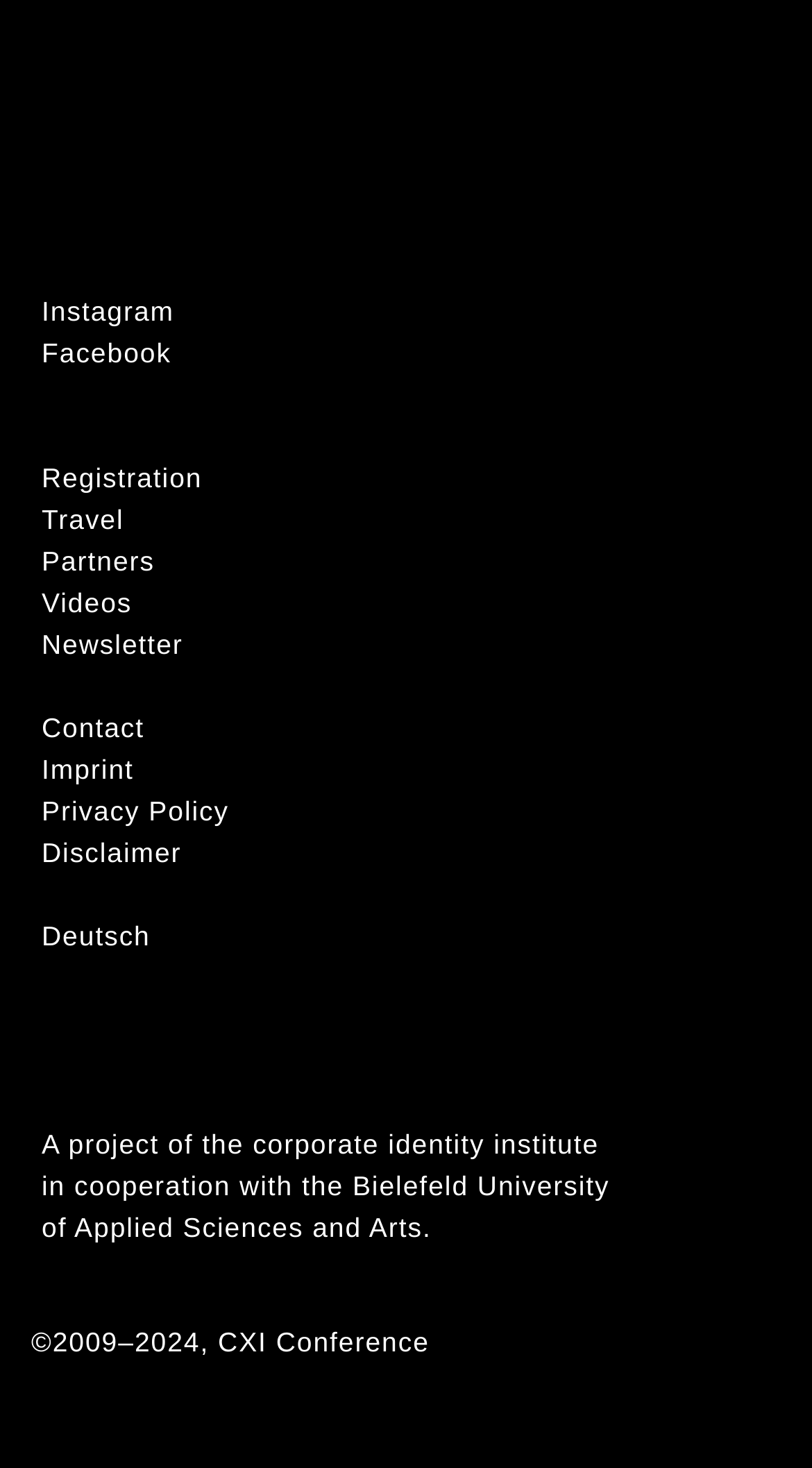Please determine the bounding box of the UI element that matches this description: Search. The coordinates should be given as (top-left x, top-left y, bottom-right x, bottom-right y), with all values between 0 and 1.

None